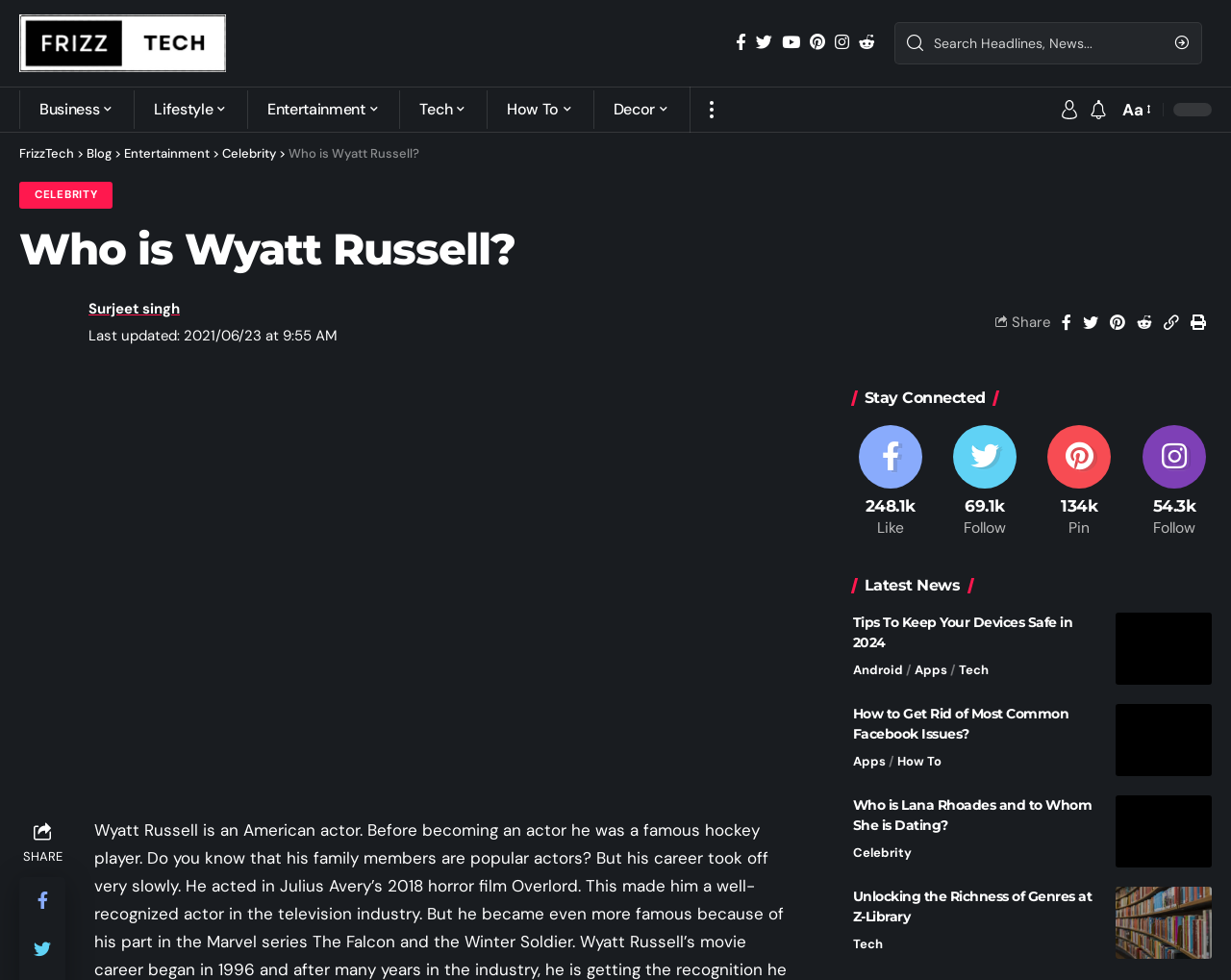Specify the bounding box coordinates of the area to click in order to execute this command: 'Read the latest news about Wyatt Russell'. The coordinates should consist of four float numbers ranging from 0 to 1, and should be formatted as [left, top, right, bottom].

[0.234, 0.148, 0.341, 0.165]